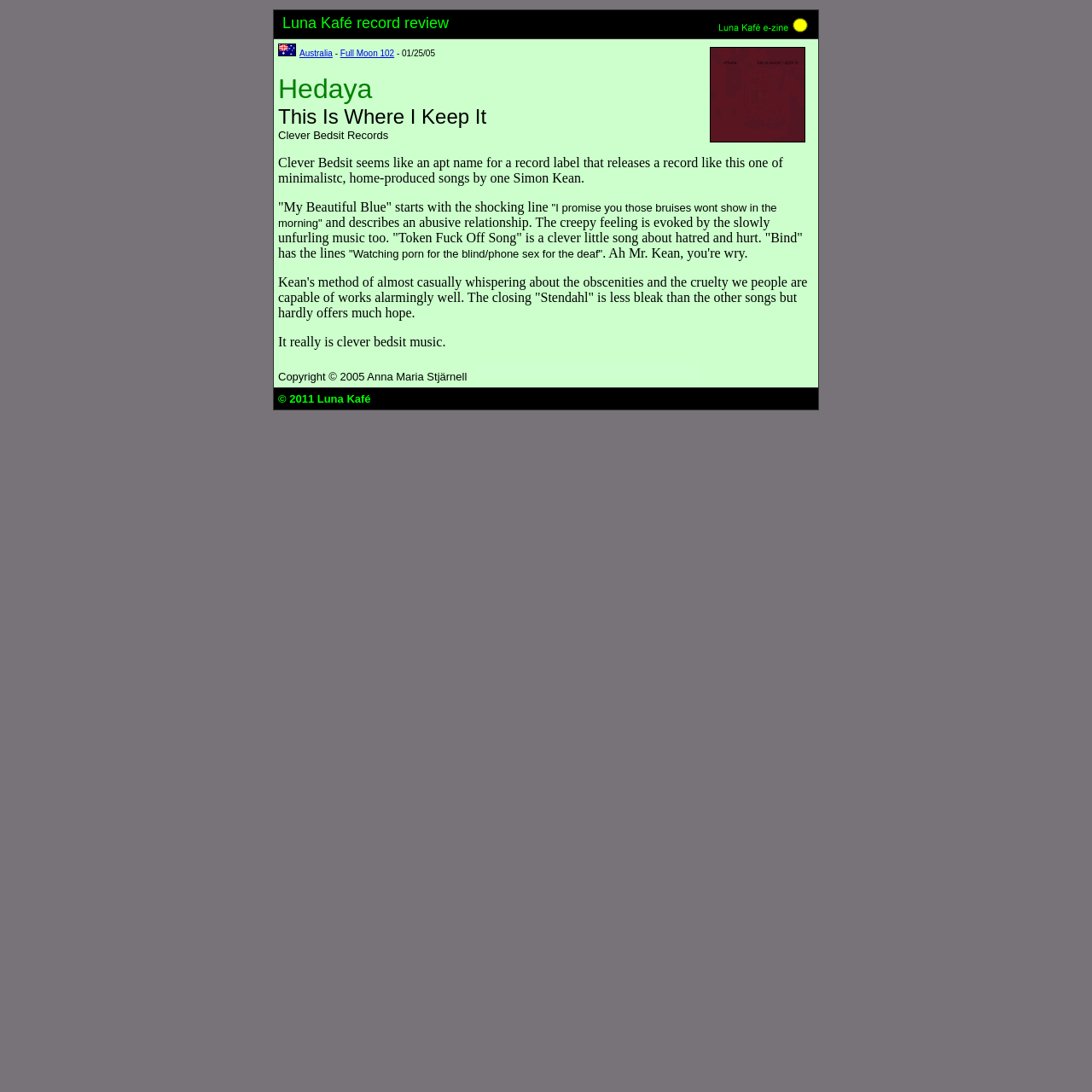Create a detailed description of the webpage's content and layout.

The webpage is an article review from Luna Kafé e-zine, focused on the album "Hedaya: This Is Where I Keep It" by Simon Kean. At the top, there is a table with two rows. The first row contains a grid cell with the title "Luna Kafé e-zine" and an image of the same name. The second row has a grid cell with a lengthy review of the album.

The review is divided into several sections, with images and links scattered throughout. There is a cover picture of the album, a flag icon representing Australia, and a link to "Full Moon 102". The review itself is a block of text that discusses the album's themes of abuse, hatred, and hurt, with quotes from the song lyrics. The text is written in a casual, conversational tone.

At the bottom of the page, there is a copyright notice from 2005, along with an email address and a link to Luna Kafé. The overall layout is dense, with a focus on the text review and accompanying images.